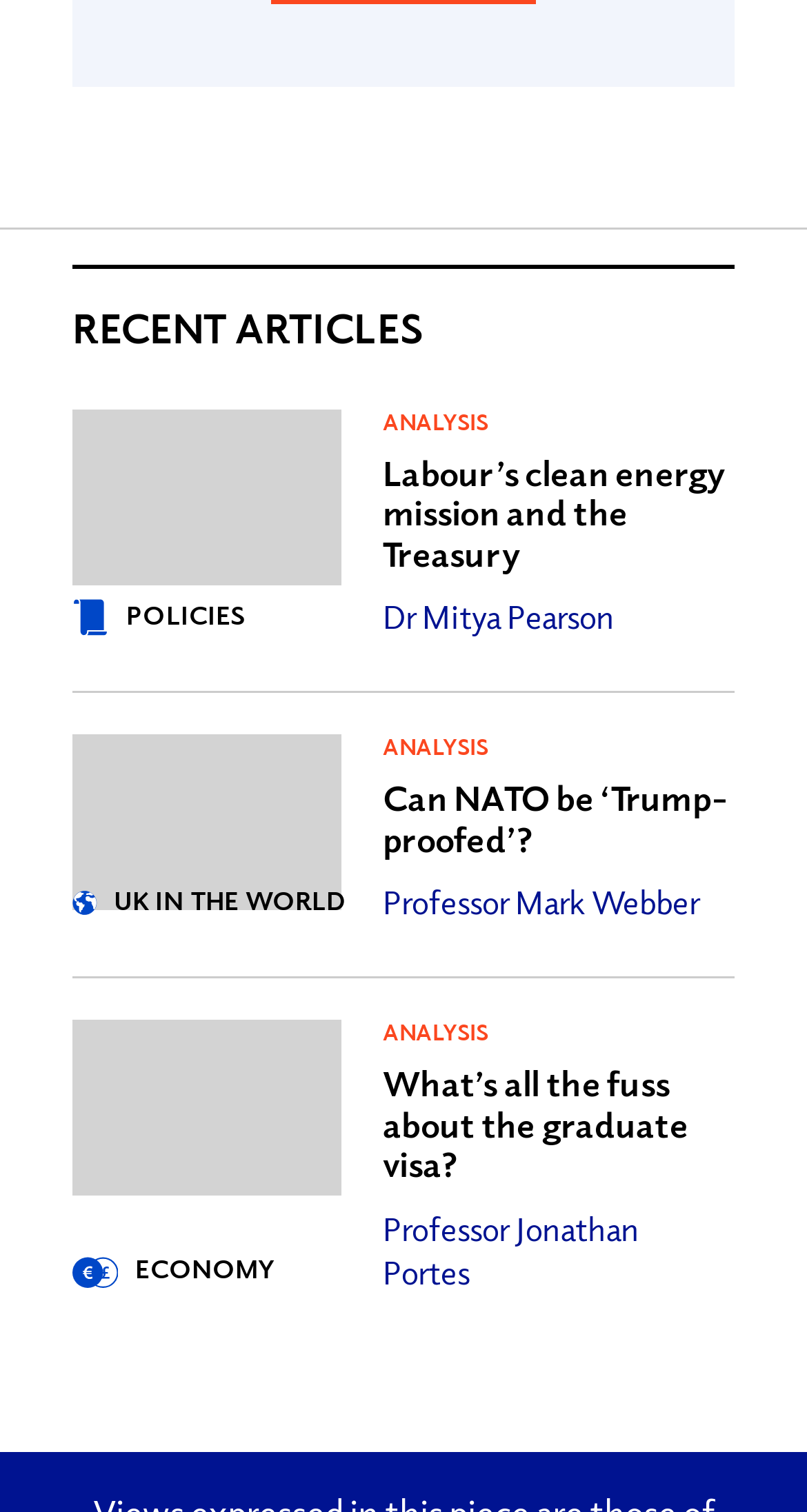Locate the bounding box coordinates of the item that should be clicked to fulfill the instruction: "Check ECONOMY".

[0.09, 0.828, 0.341, 0.85]